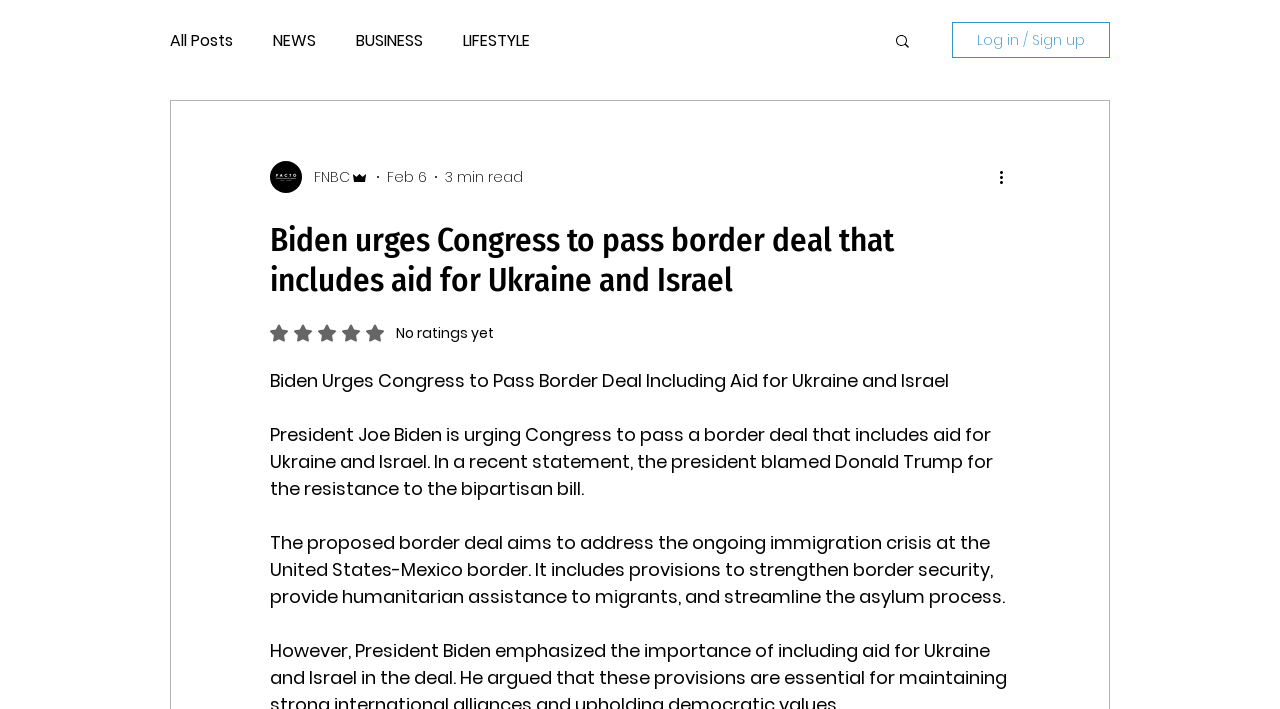Based on the element description LIFESTYLE, identify the bounding box coordinates for the UI element. The coordinates should be in the format (top-left x, top-left y, bottom-right x, bottom-right y) and within the 0 to 1 range.

[0.362, 0.039, 0.414, 0.074]